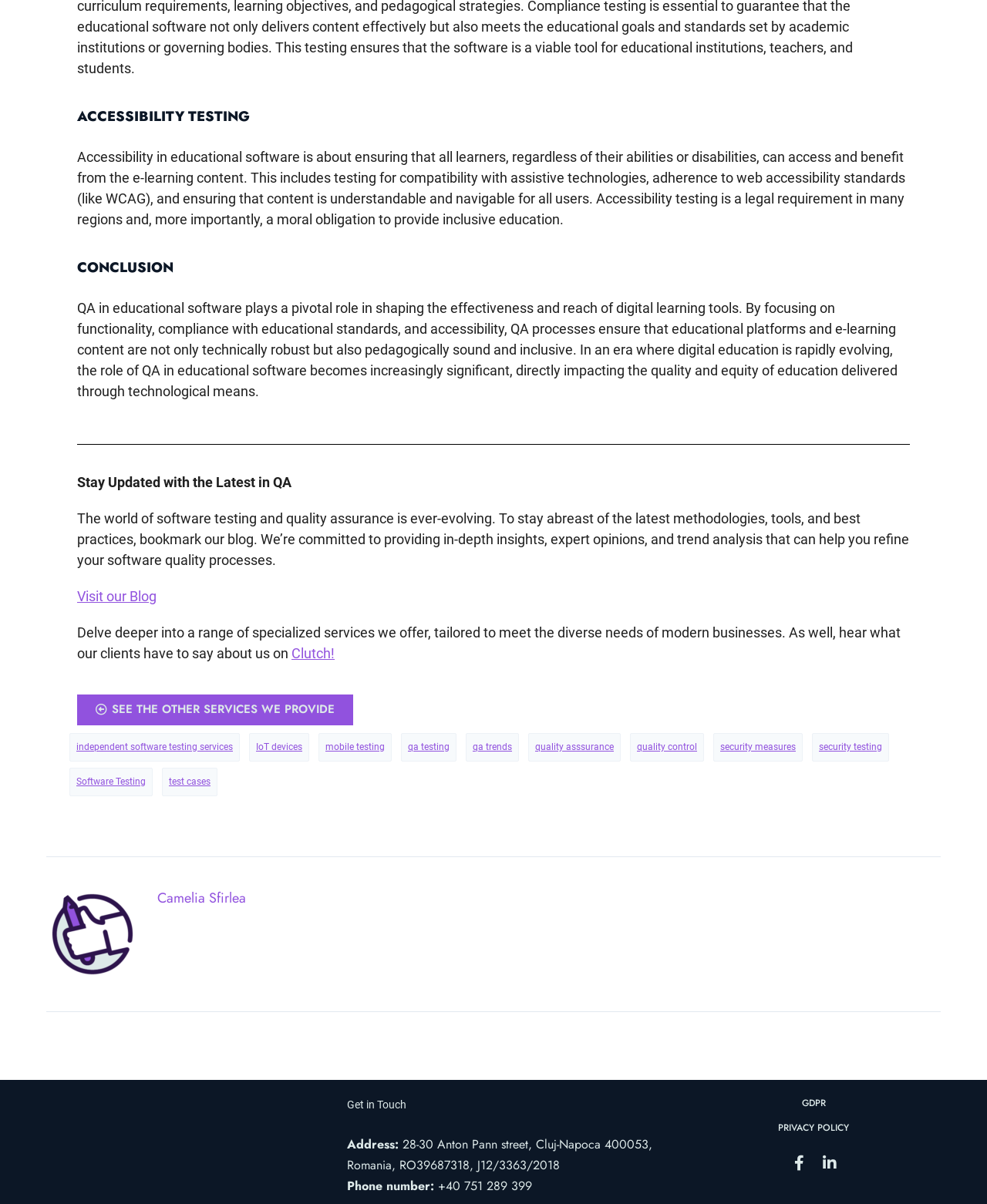Identify the bounding box coordinates of the part that should be clicked to carry out this instruction: "Learn more about 'GDPR'".

[0.812, 0.91, 0.837, 0.922]